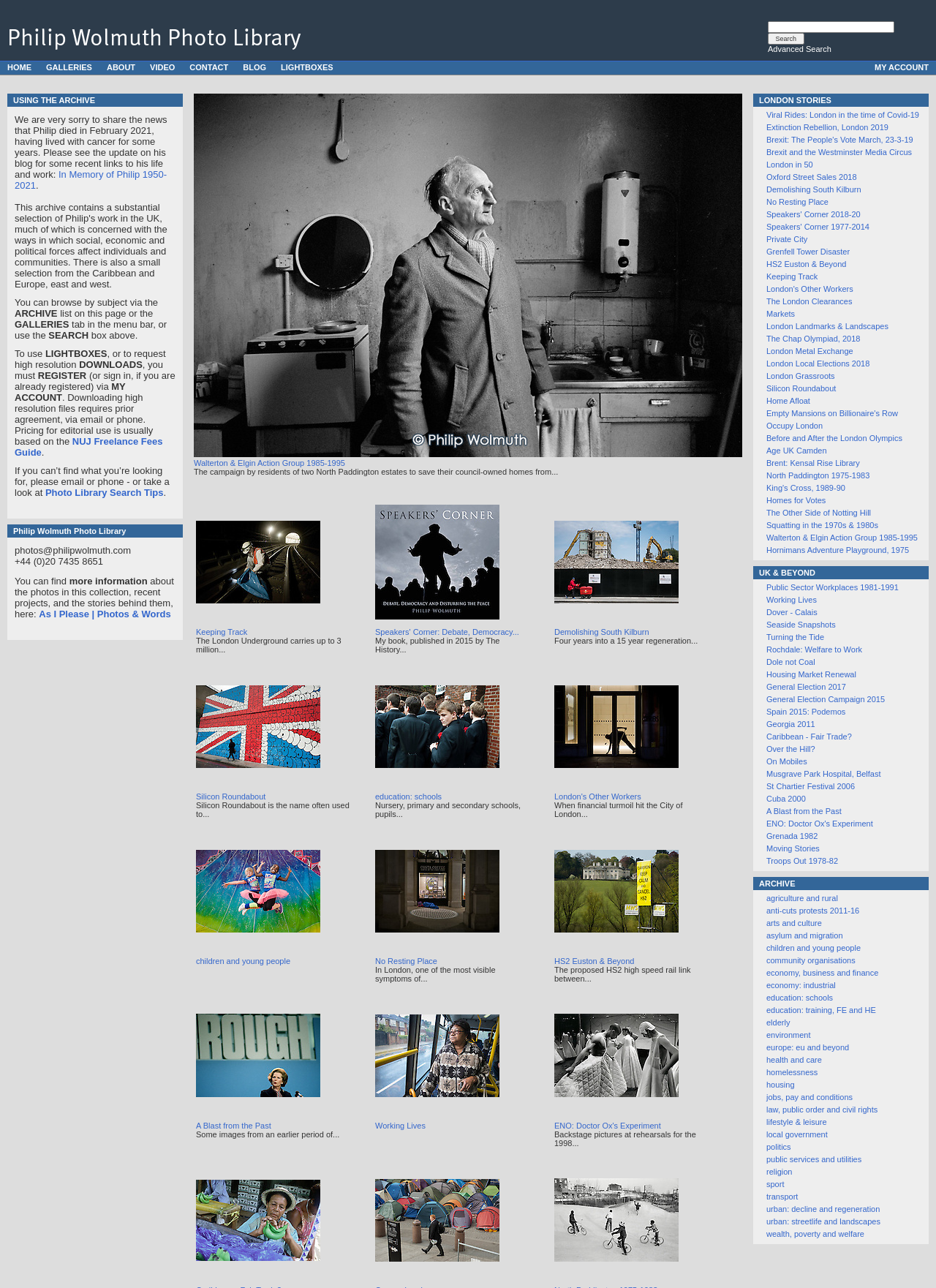Utilize the information from the image to answer the question in detail:
What is the contact email address of the photo library?

The contact email address of the photo library can be found at the bottom of the webpage, where it is written in a smaller font size.